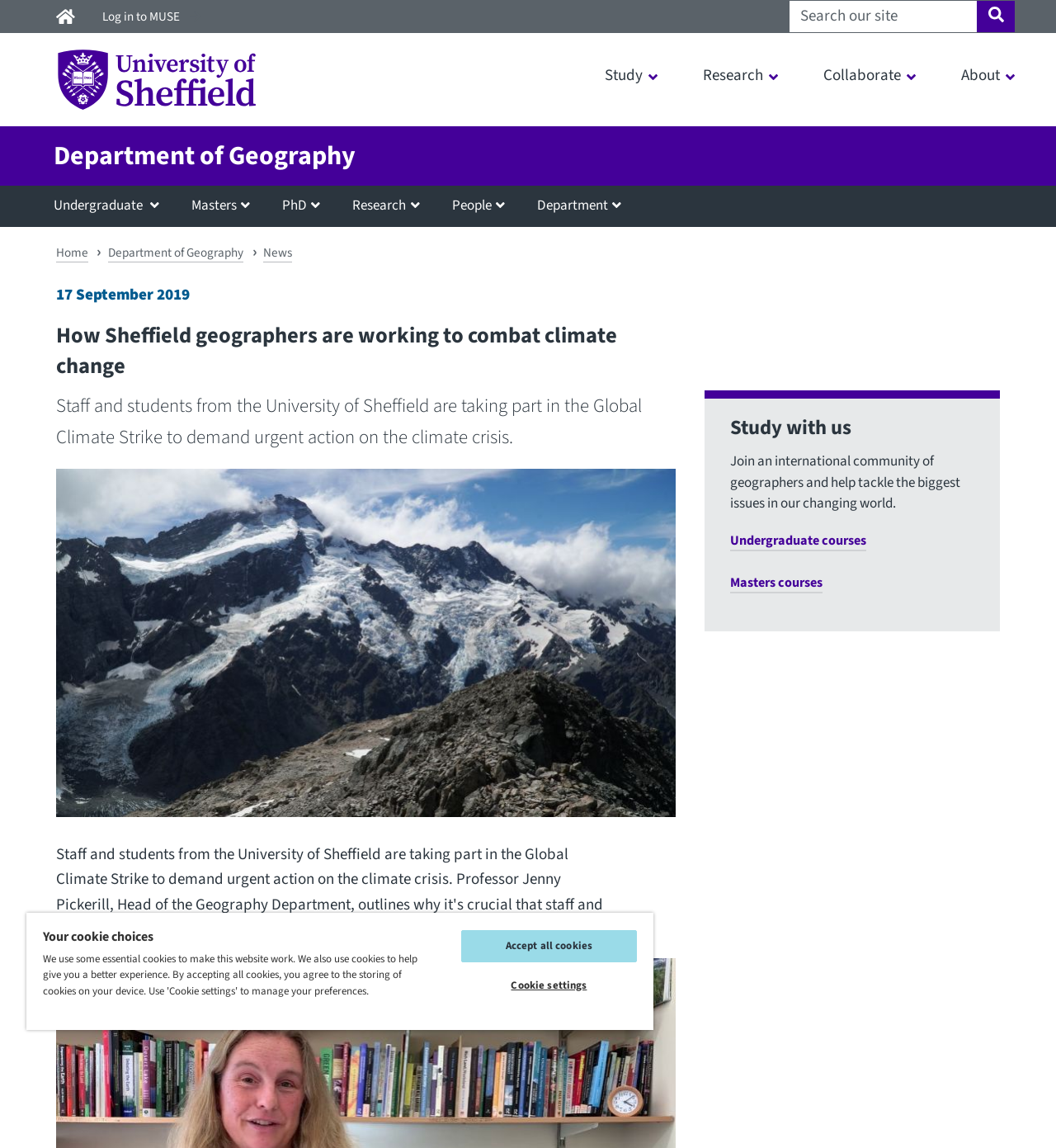Please study the image and answer the question comprehensively:
What is the name of the department?

I found the answer by looking at the section title region, which contains a heading element with the text 'Department of Geography'. This suggests that the webpage is related to the Department of Geography at the University of Sheffield.